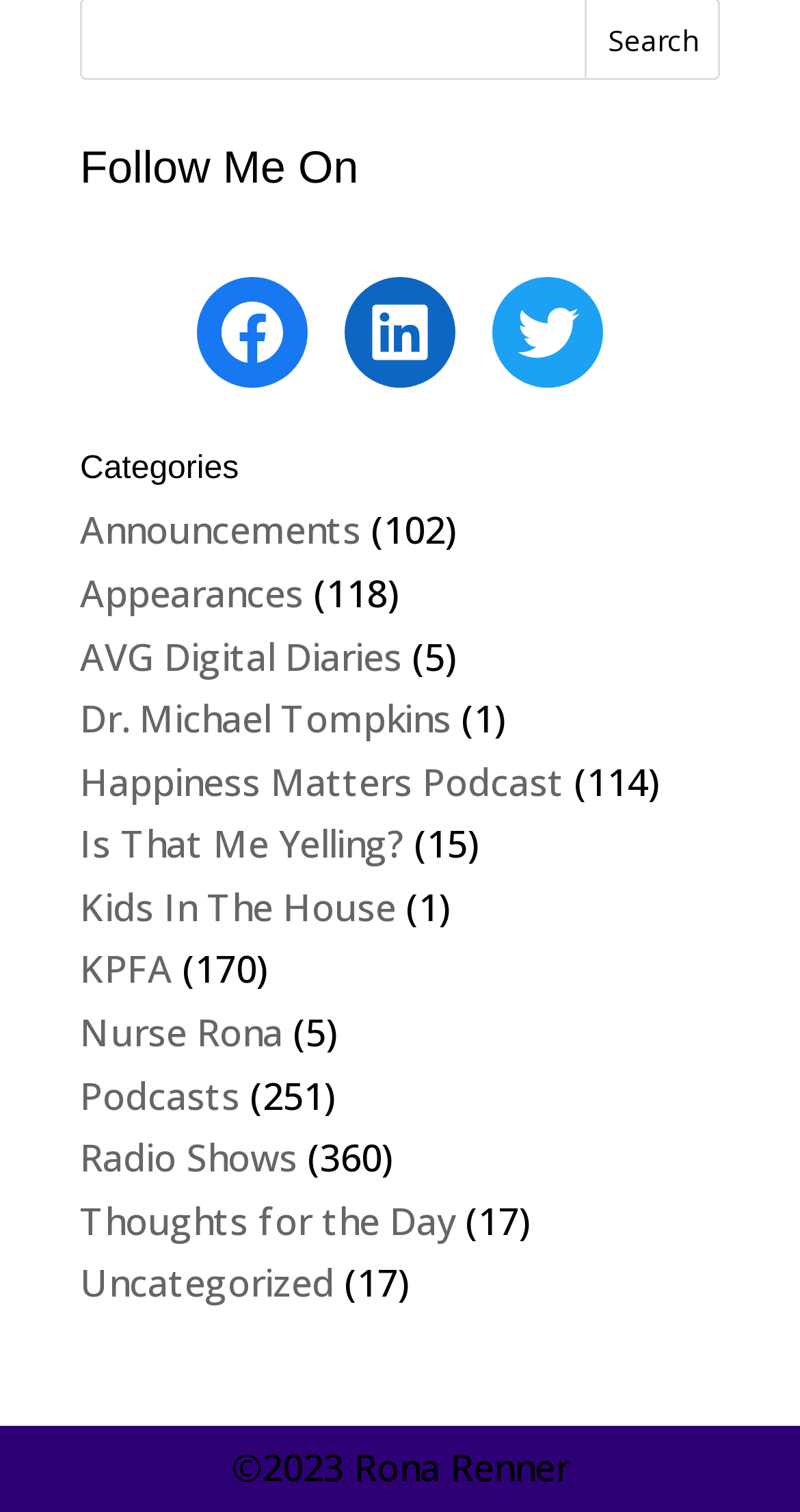Kindly determine the bounding box coordinates for the area that needs to be clicked to execute this instruction: "Check out Nurse Rona".

[0.1, 0.666, 0.354, 0.699]